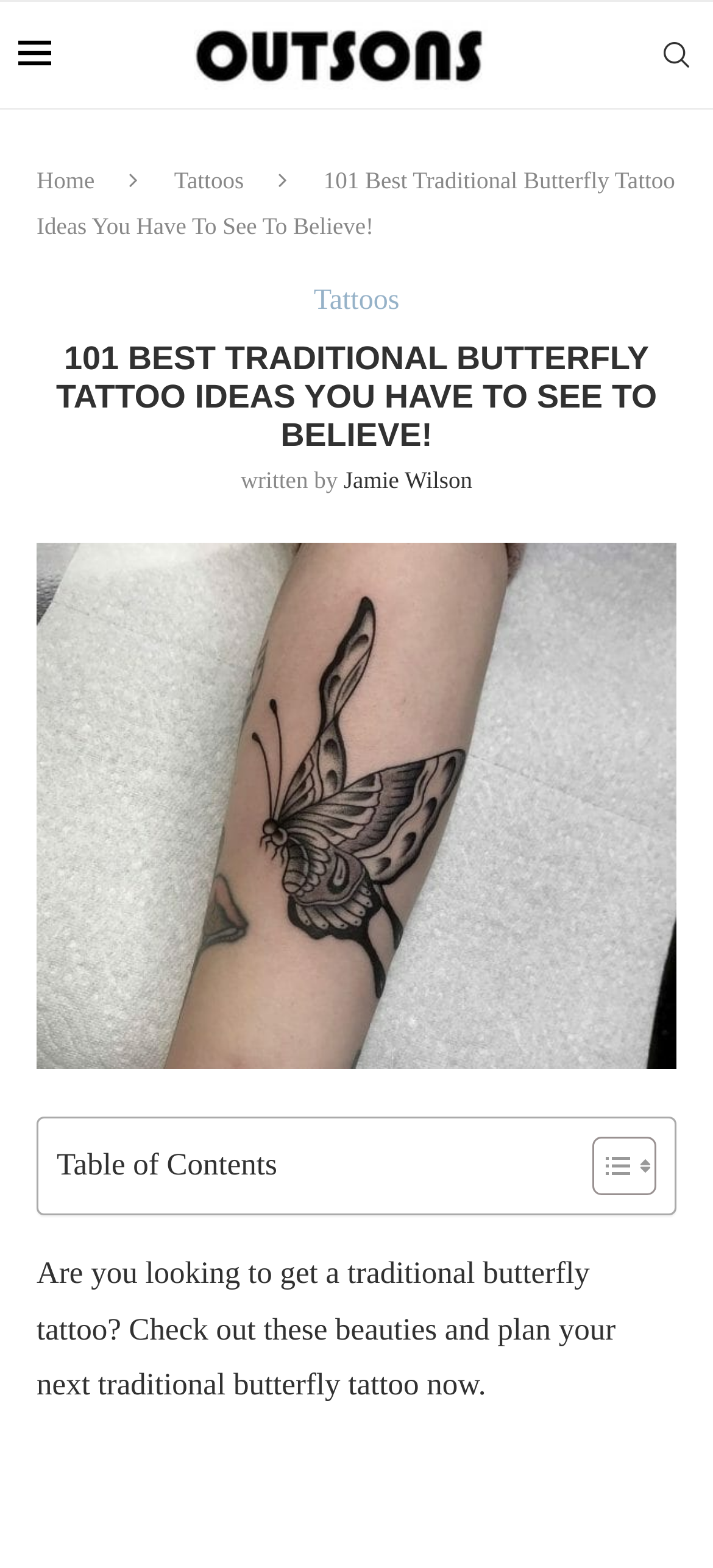From the image, can you give a detailed response to the question below:
What is the author's name of the webpage's content?

The webpage's content includes a link with the text 'Jamie Wilson', which is likely the author's name. This is a common way to credit the author of an article or webpage.